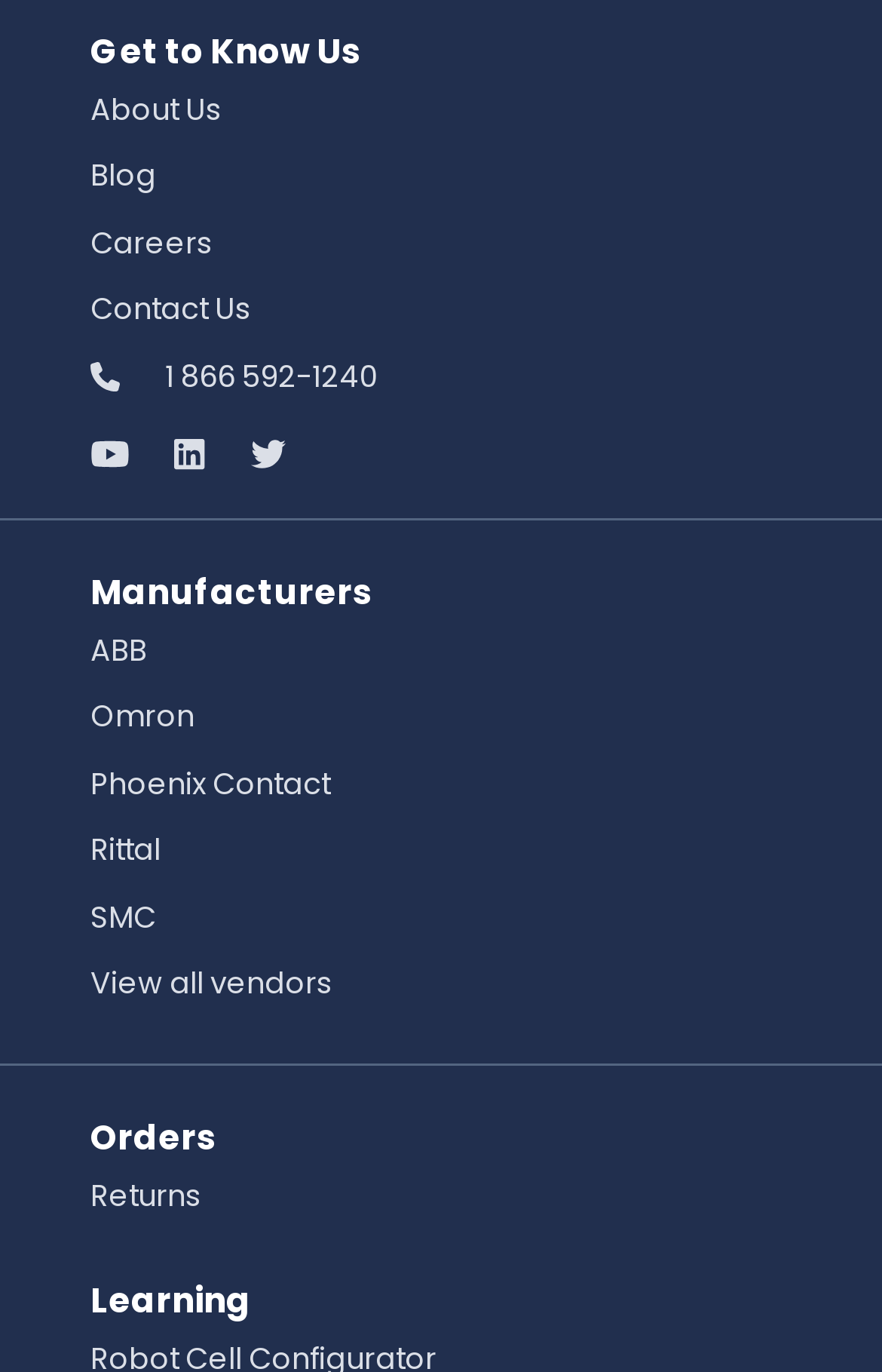Locate the bounding box coordinates of the area to click to fulfill this instruction: "View About Us page". The bounding box should be presented as four float numbers between 0 and 1, in the order [left, top, right, bottom].

[0.103, 0.064, 0.251, 0.095]